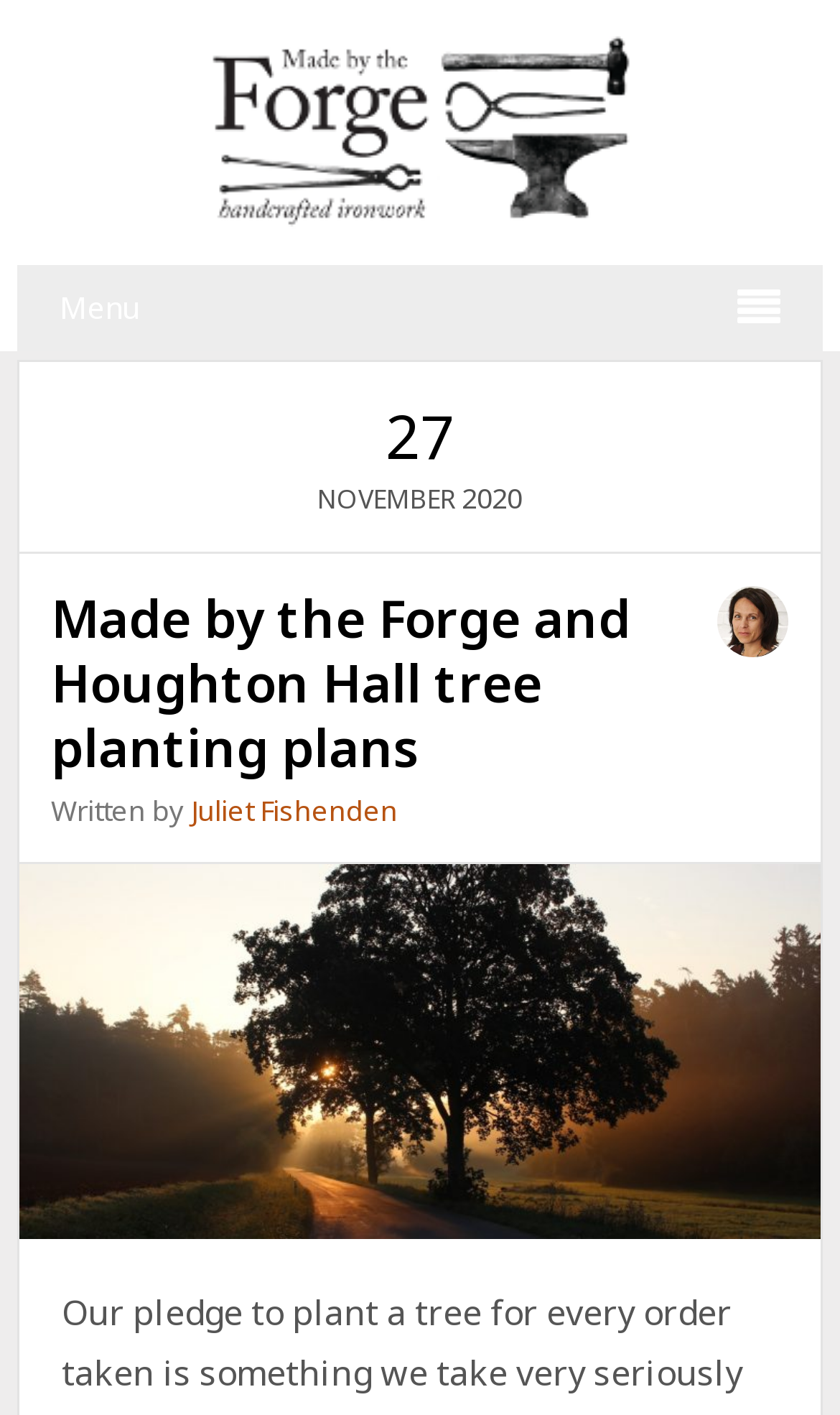Identify the bounding box for the given UI element using the description provided. Coordinates should be in the format (top-left x, top-left y, bottom-right x, bottom-right y) and must be between 0 and 1. Here is the description: alt="Made by the Forge Blog"

[0.237, 0.059, 0.763, 0.117]